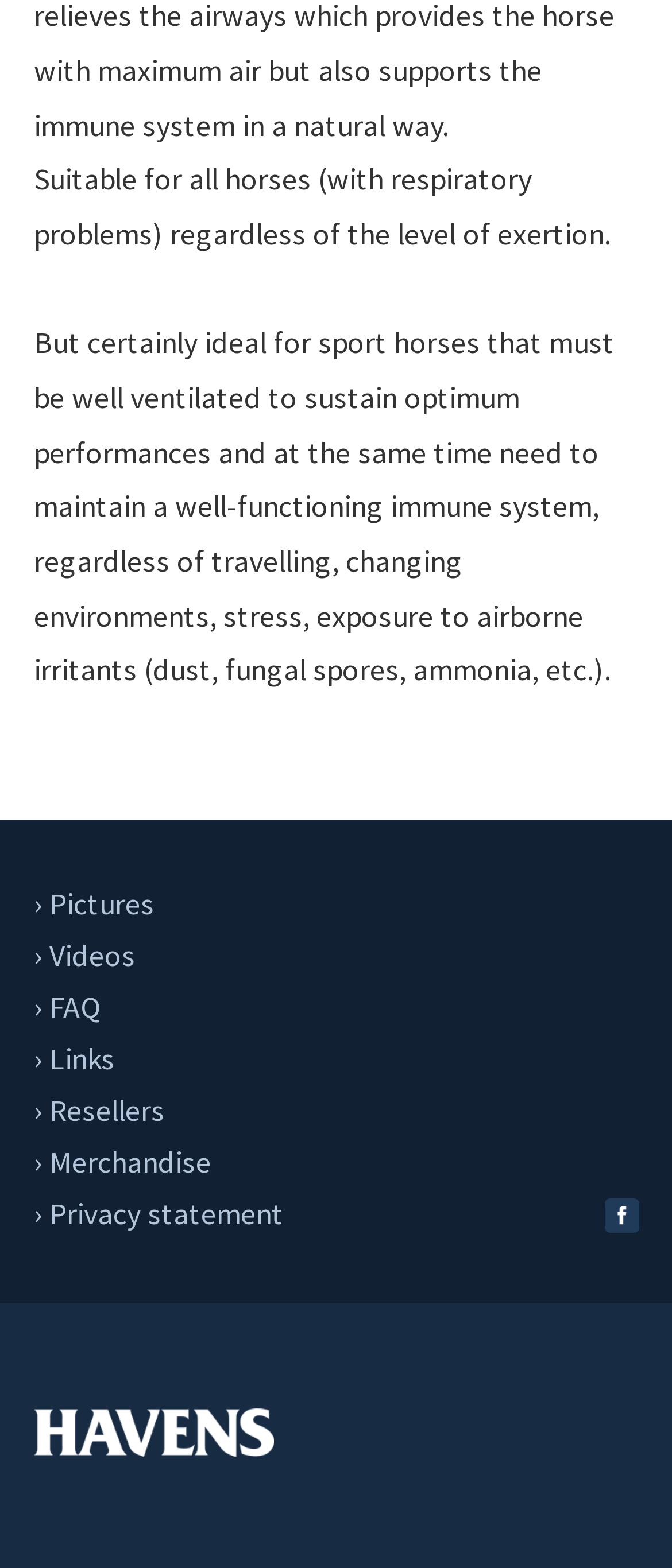Find the bounding box coordinates of the element you need to click on to perform this action: 'View pictures'. The coordinates should be represented by four float values between 0 and 1, in the format [left, top, right, bottom].

[0.05, 0.562, 0.899, 0.594]